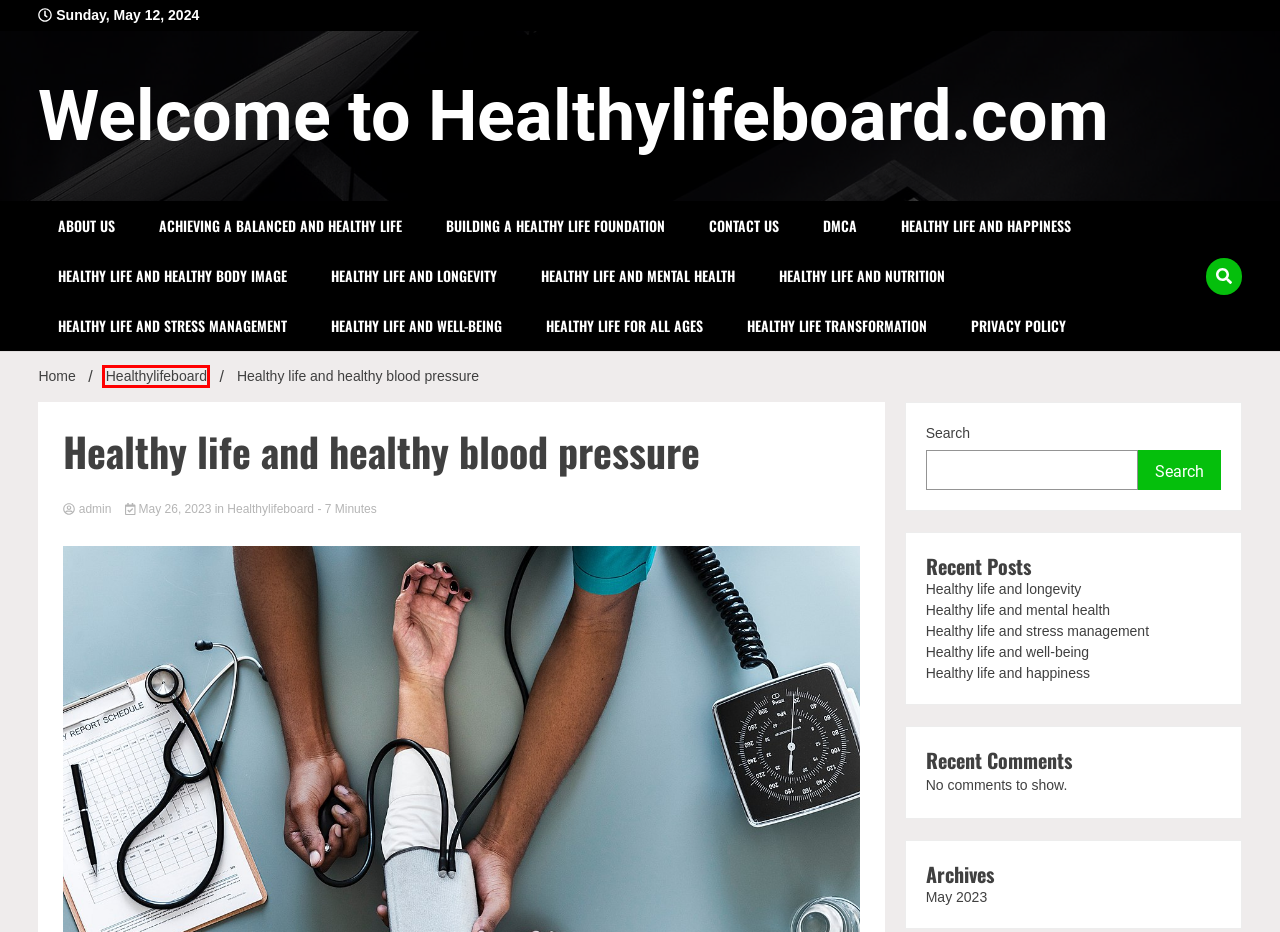You have a screenshot of a webpage, and a red bounding box highlights an element. Select the webpage description that best fits the new page after clicking the element within the bounding box. Options are:
A. Privacy Policy - Welcome to Healthylifeboard.com
B. Building a healthy life foundation - Welcome to Healthylifeboard.com
C. About Us - Welcome to Healthylifeboard.com
D. Achieving a balanced and healthy life - Welcome to Healthylifeboard.com
E. Healthy life transformation - Welcome to Healthylifeboard.com
F. May 26, 2023 - Welcome to Healthylifeboard.com
G. Healthylifeboard Archives - Welcome to Healthylifeboard.com
H. DMCA - Welcome to Healthylifeboard.com

G